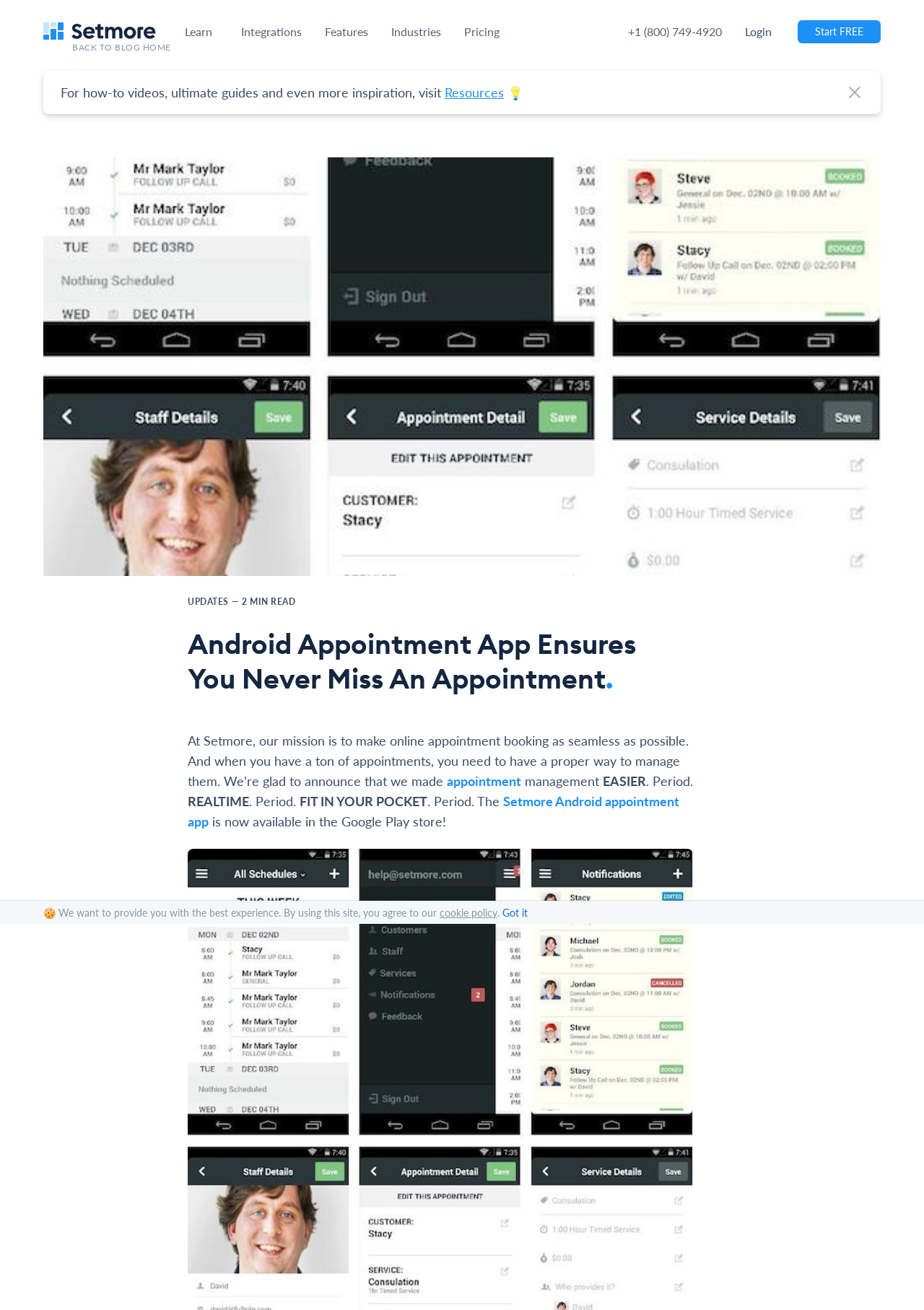Please provide a one-word or short phrase answer to the question:
What is the platform where the Setmore Android appointment app is available?

Google Play store